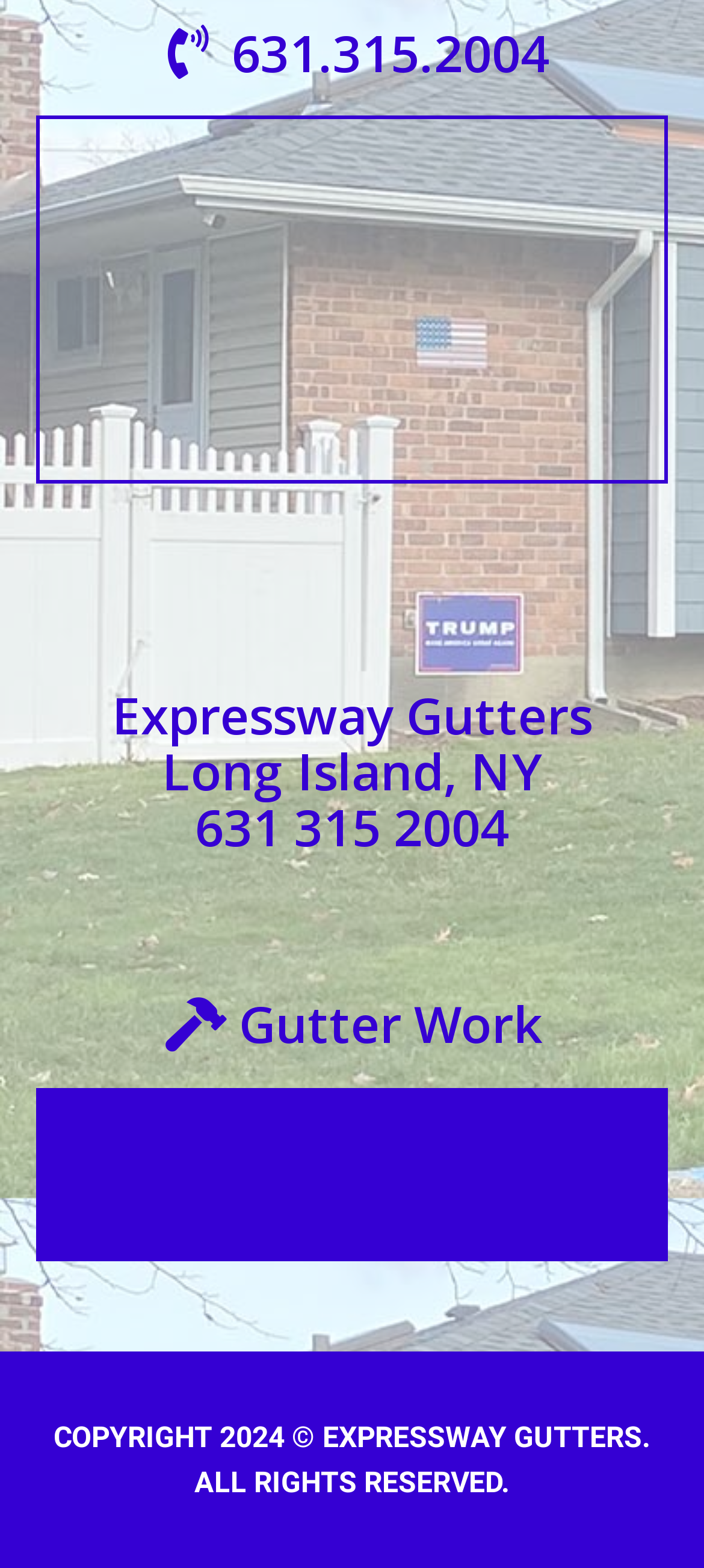Find the bounding box of the element with the following description: "aria-label="Seamless Gutter Guard Installation"". The coordinates must be four float numbers between 0 and 1, formatted as [left, top, right, bottom].

[0.051, 0.795, 0.949, 0.799]